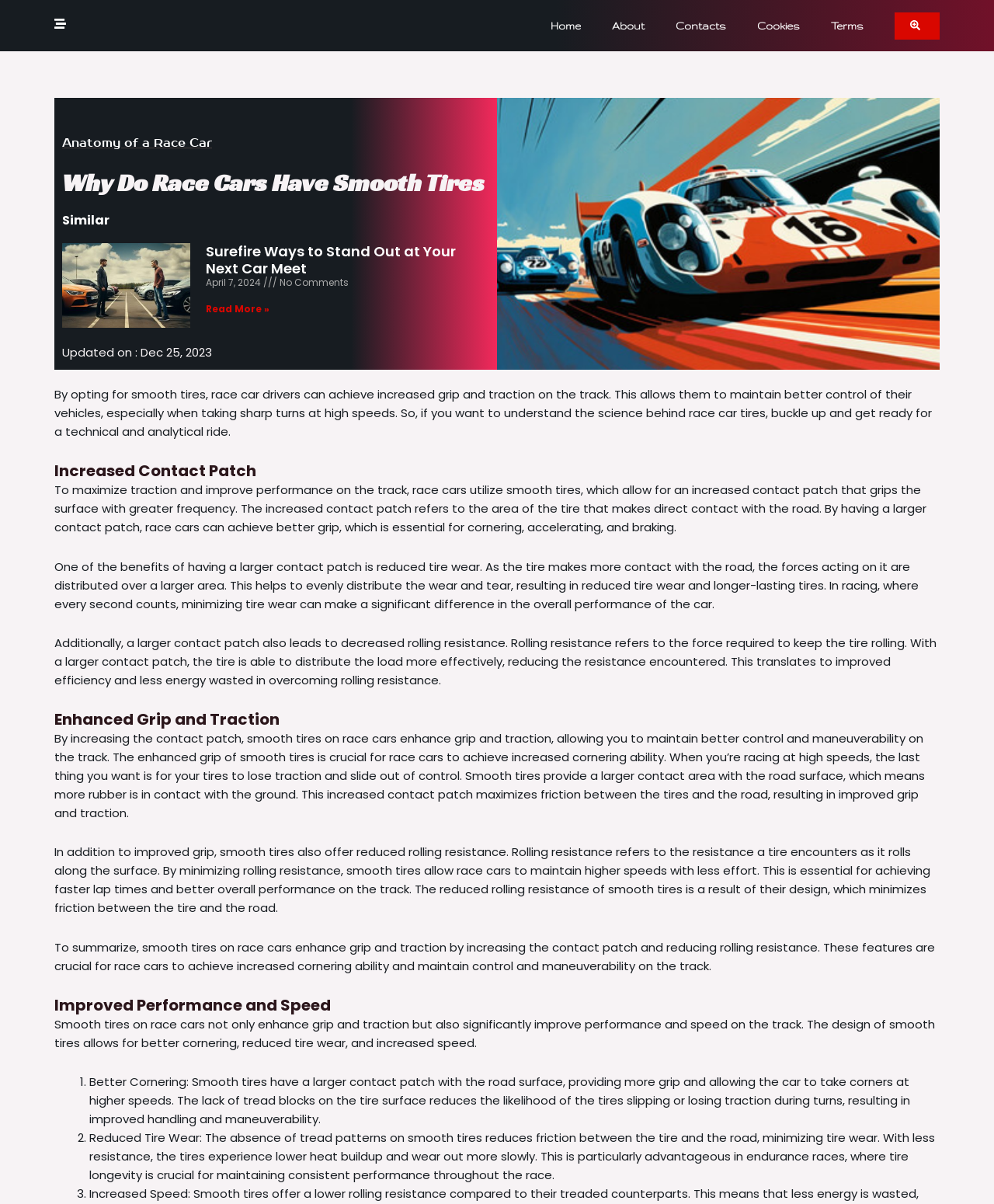What is the title of the first article?
Provide a fully detailed and comprehensive answer to the question.

I looked at the article section and found the first article's title, which is 'Why Do Race Cars Have Smooth Tires'.